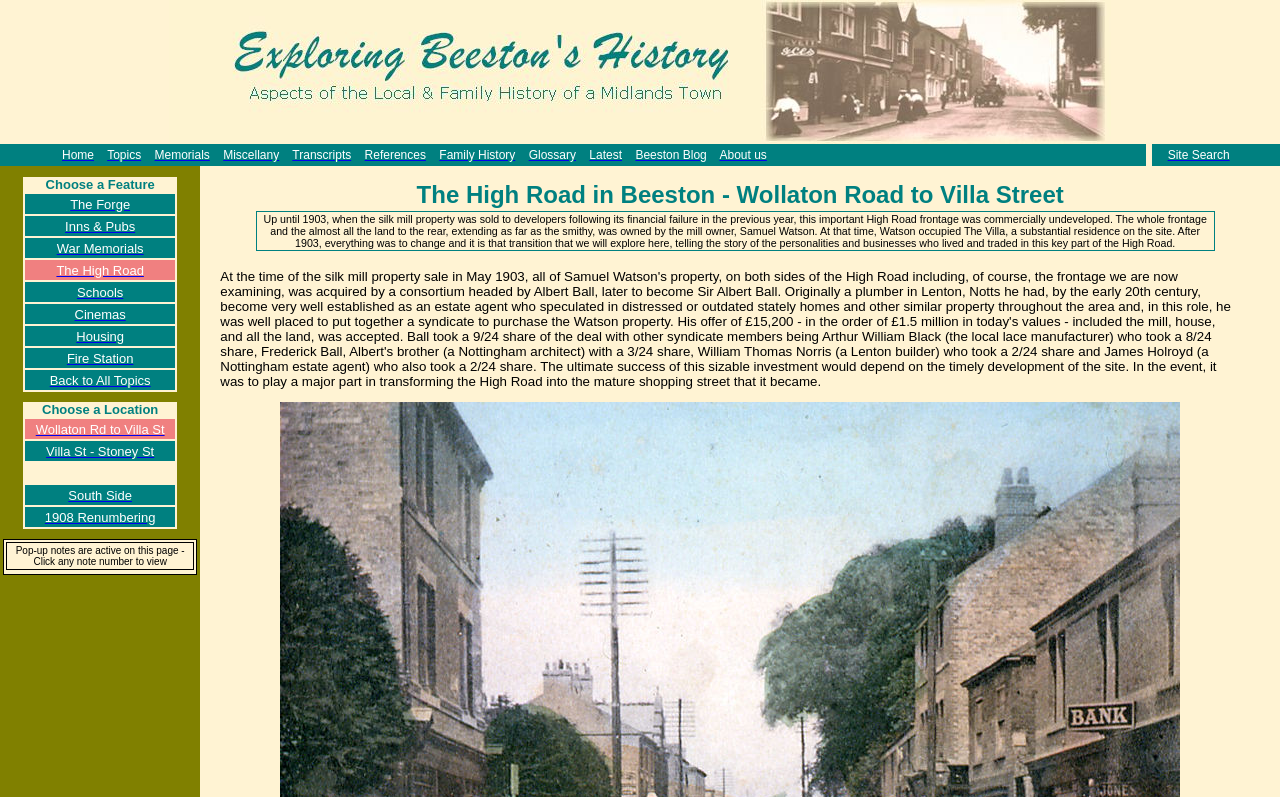Find the bounding box coordinates for the UI element whose description is: "Memorials". The coordinates should be four float numbers between 0 and 1, in the format [left, top, right, bottom].

[0.121, 0.186, 0.164, 0.203]